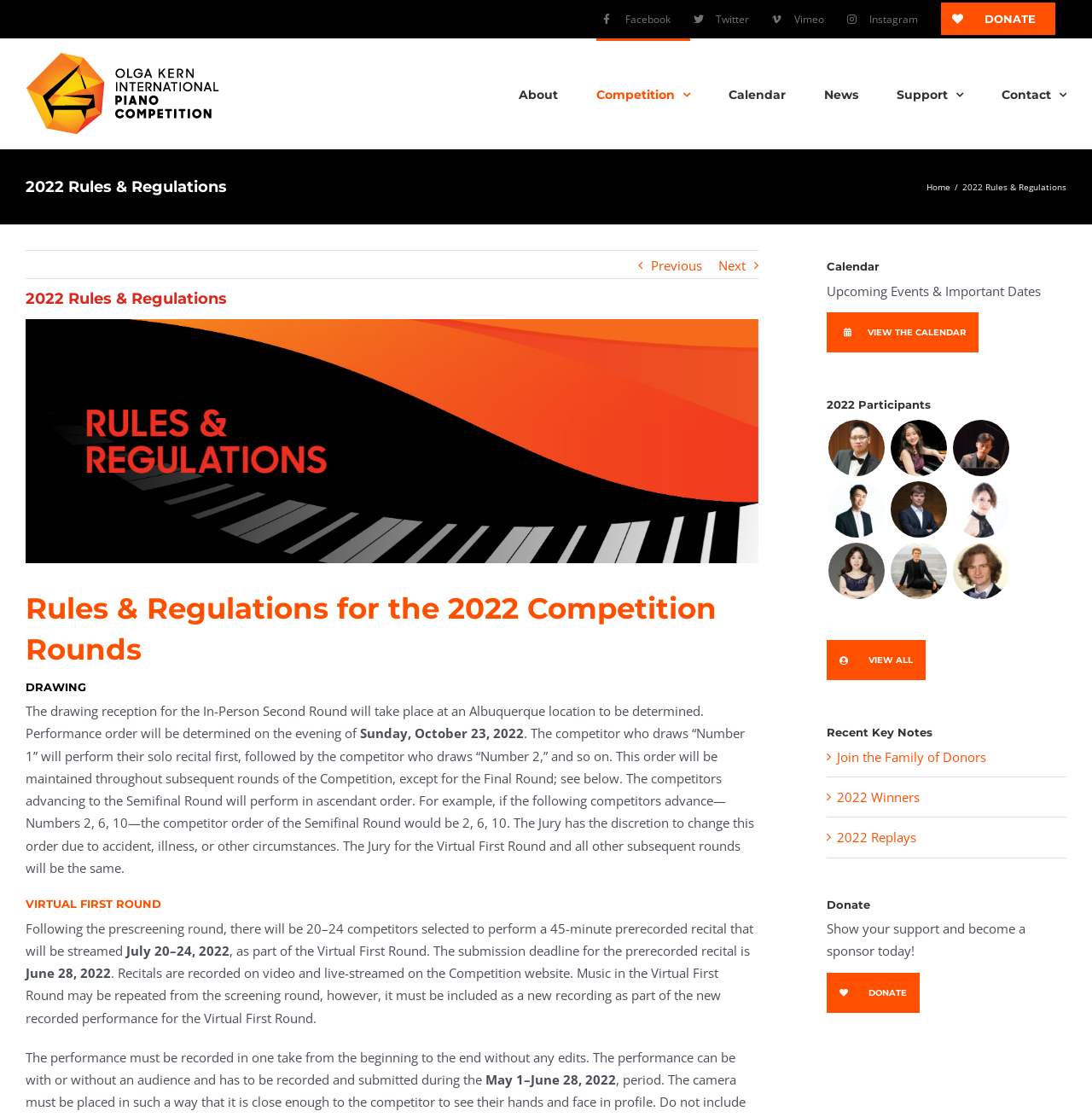Use one word or a short phrase to answer the question provided: 
What is the title of the page?

2022 Rules & Regulations